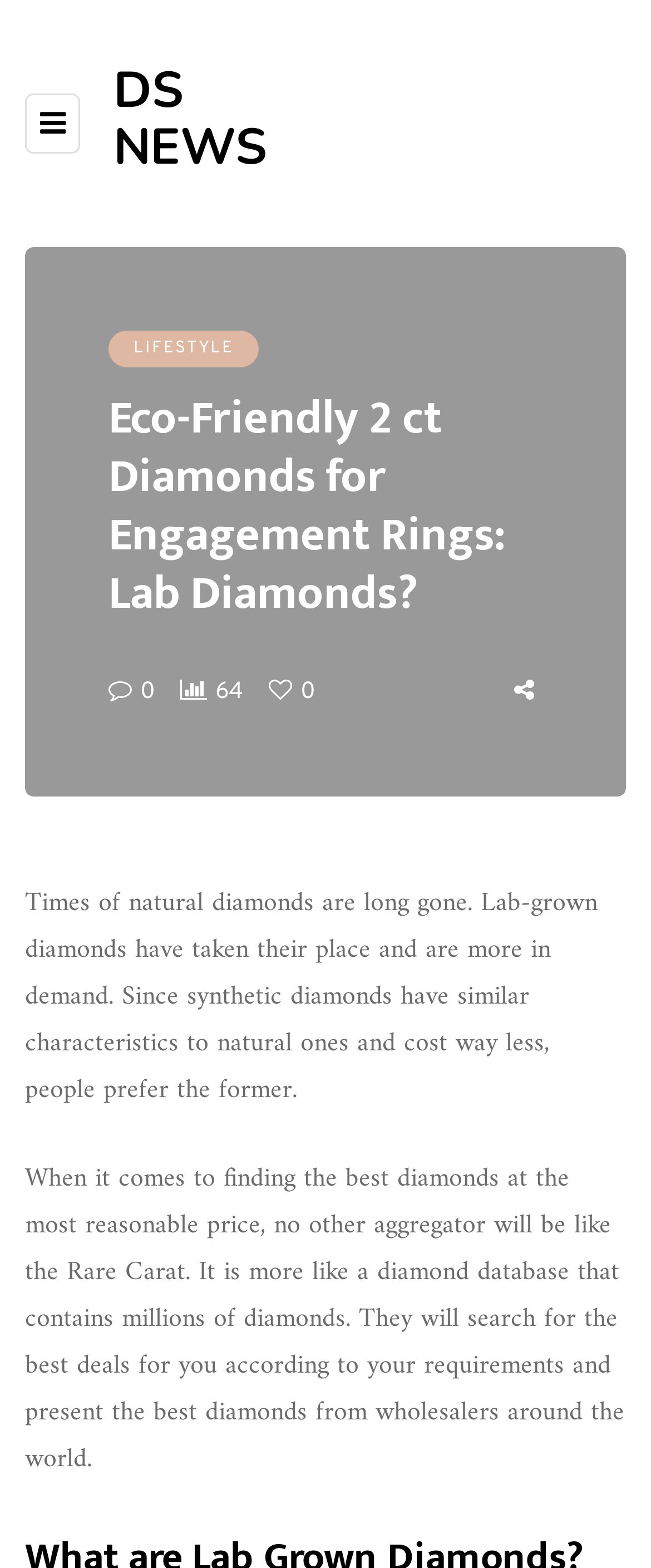Find the main header of the webpage and produce its text content.

Eco-Friendly 2 ct Diamonds for Engagement Rings: Lab Diamonds?